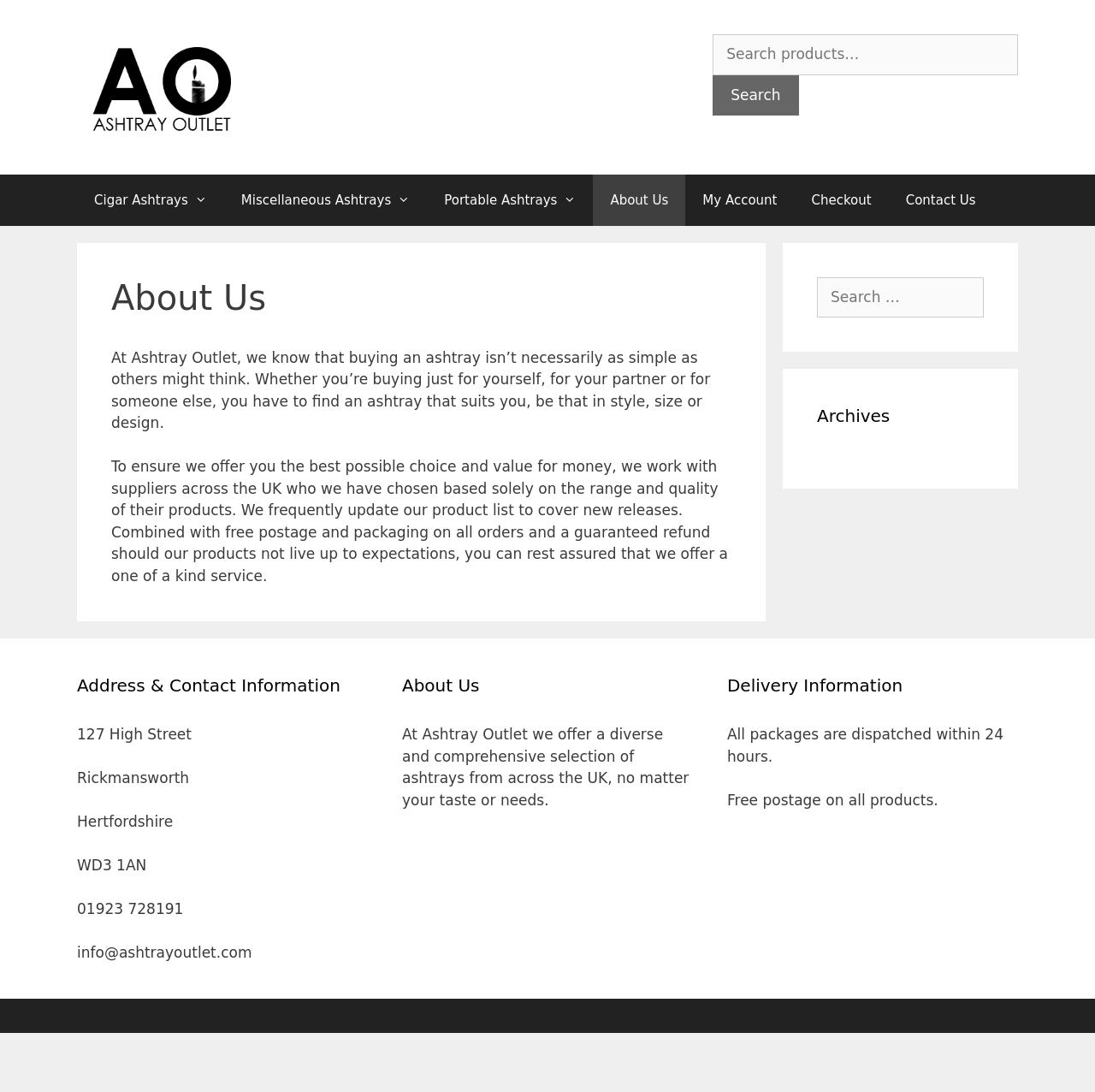From the given element description: "Pacific Pizza", find the bounding box for the UI element. Provide the coordinates as four float numbers between 0 and 1, in the order [left, top, right, bottom].

None